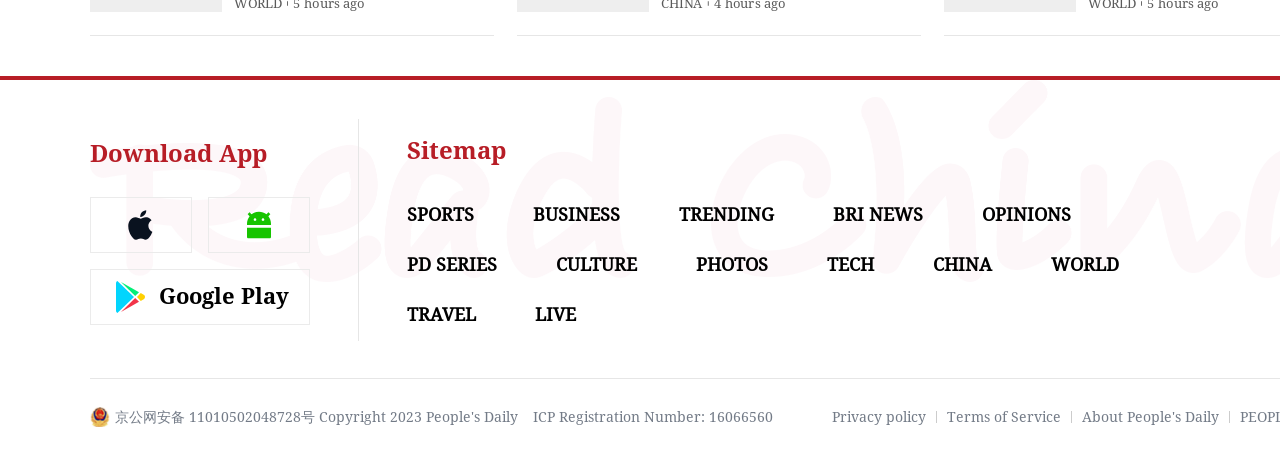Identify the bounding box of the UI element that matches this description: "Terms of Service".

[0.74, 0.892, 0.829, 0.926]